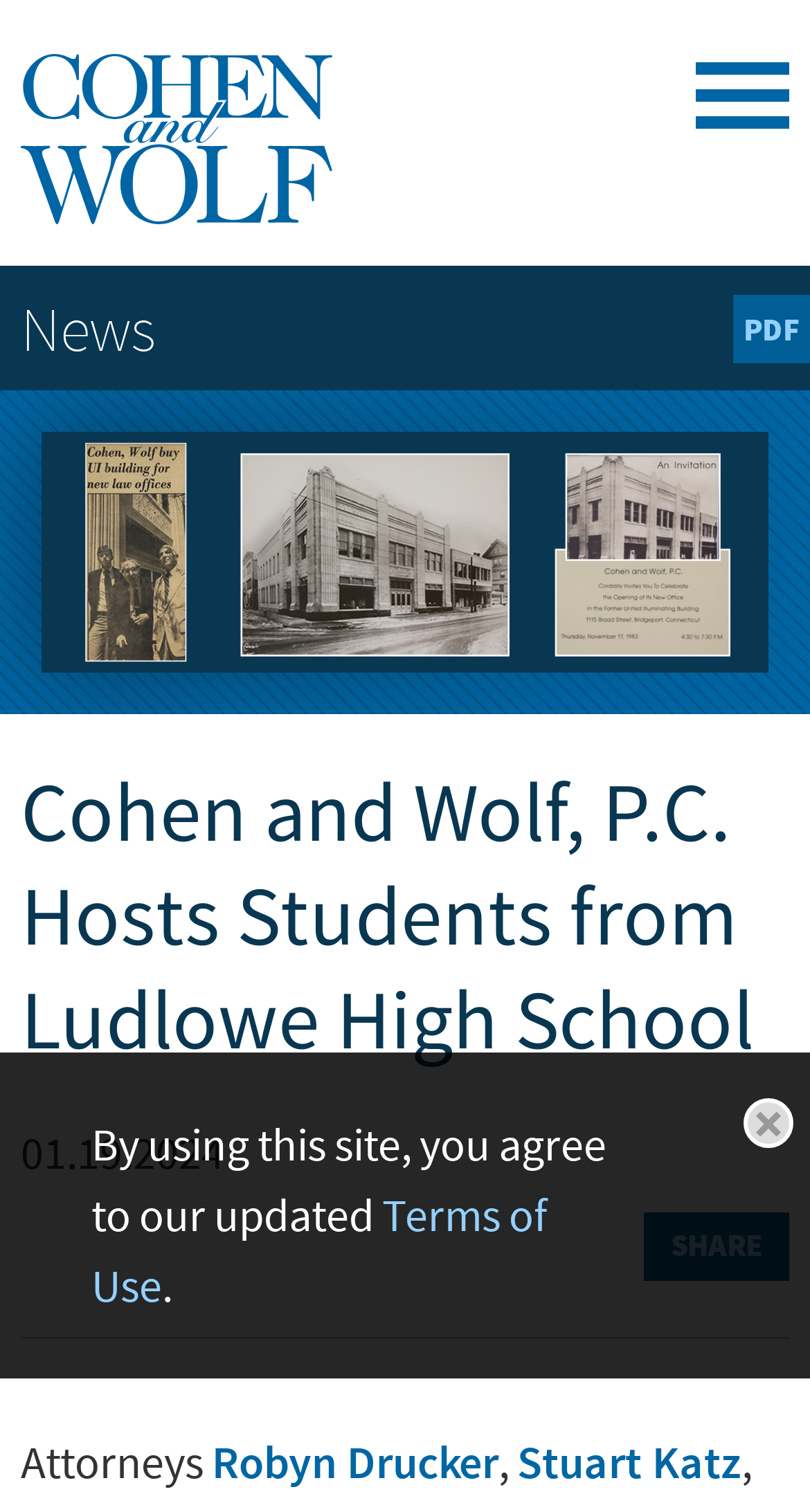Please specify the bounding box coordinates of the clickable region to carry out the following instruction: "Click the navigation menu button". The coordinates should be four float numbers between 0 and 1, in the format [left, top, right, bottom].

None